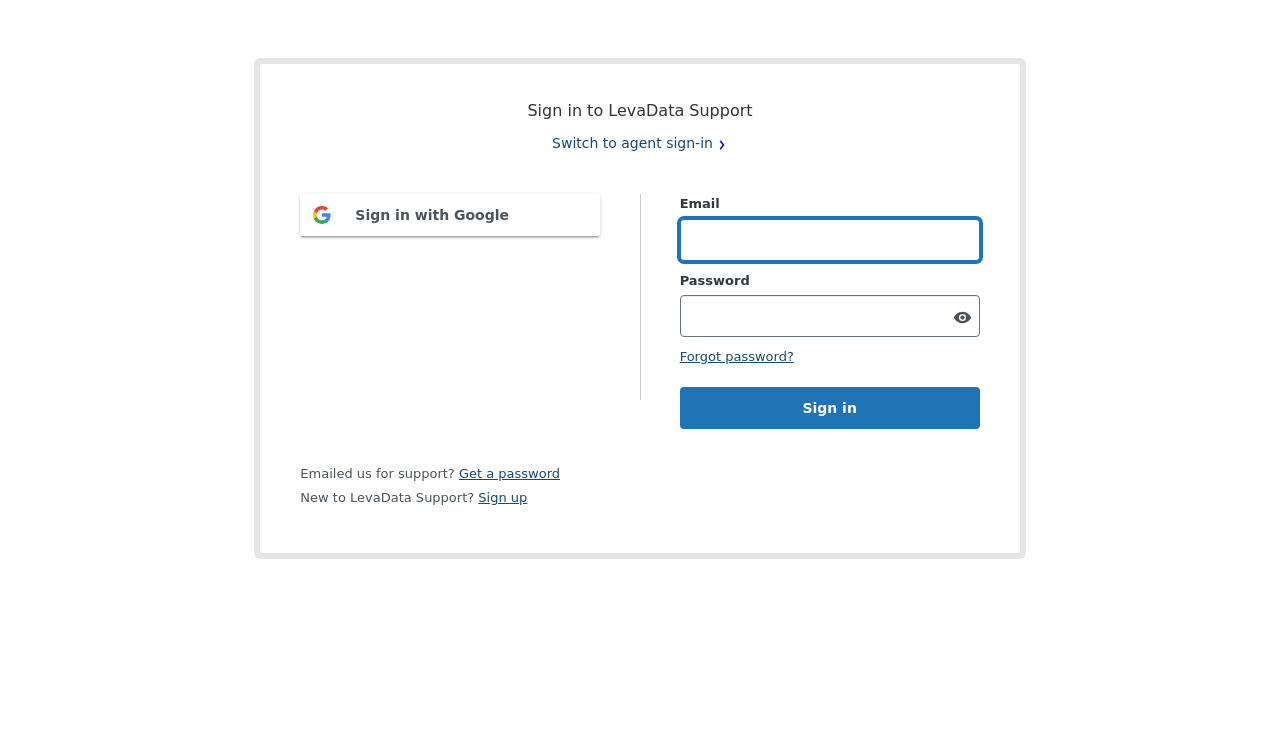Find and provide the bounding box coordinates for the UI element described here: "Home". The coordinates should be given as four float numbers between 0 and 1: [left, top, right, bottom].

None